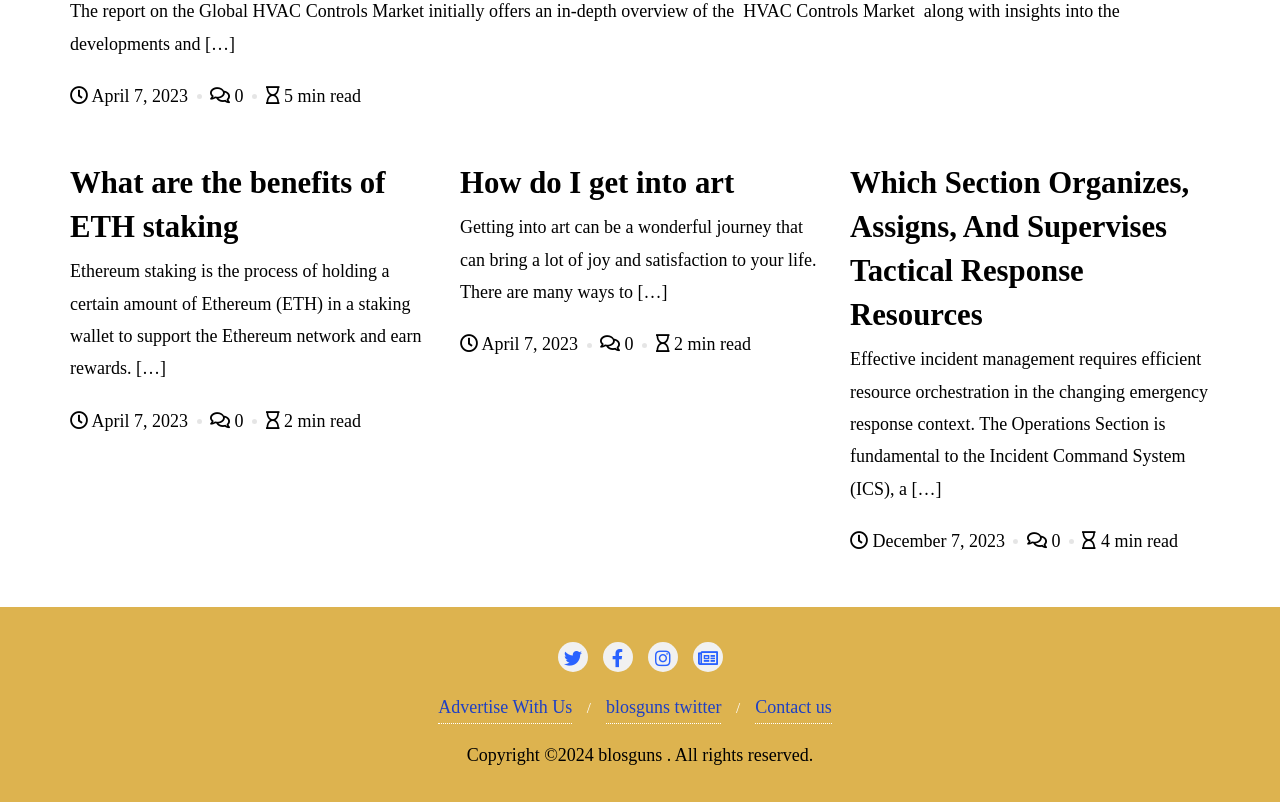Please provide a comprehensive answer to the question below using the information from the image: How long does it take to read the second article?

The reading time of the second article can be found by examining the link element with ID 268, which contains the text '2 min read'.